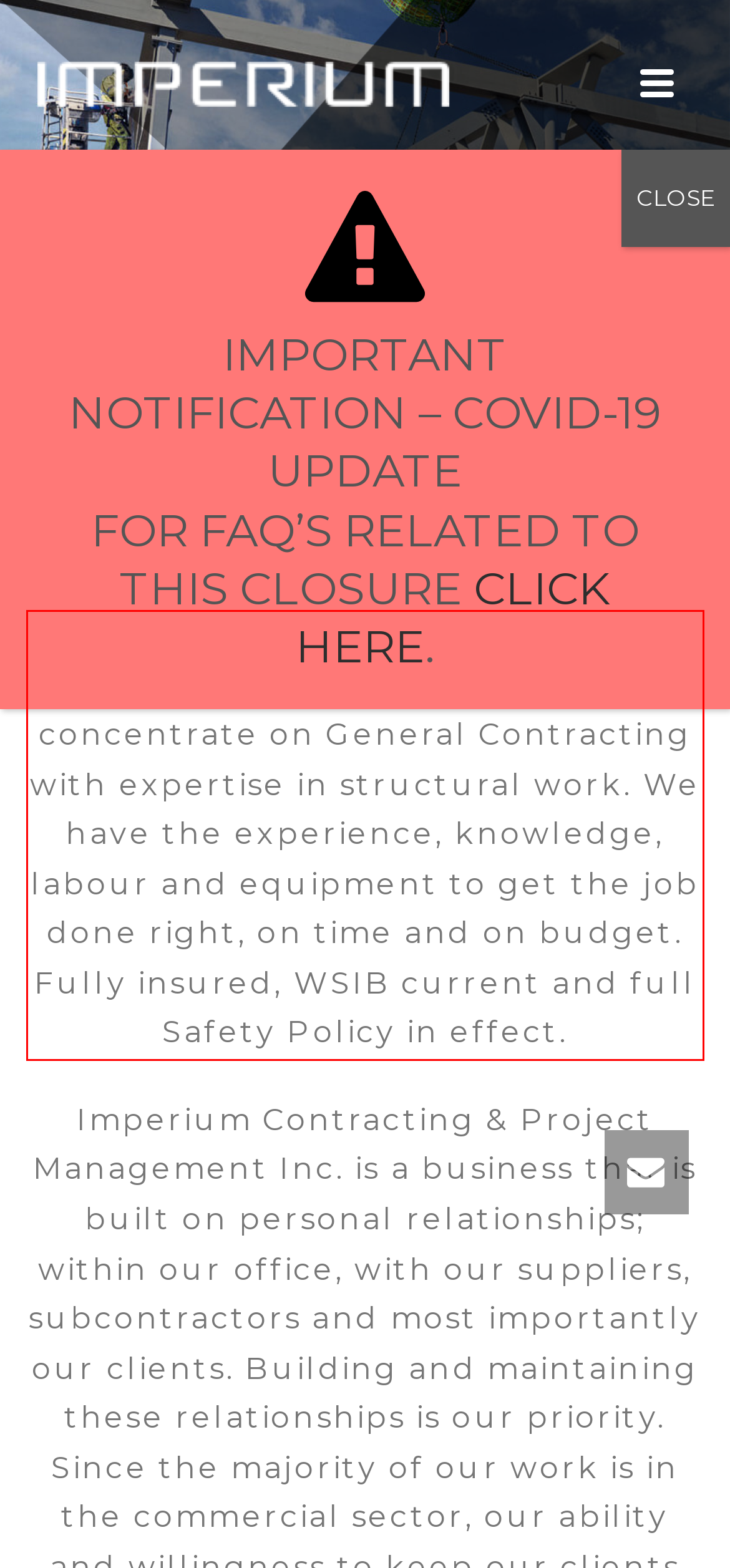Please identify and extract the text from the UI element that is surrounded by a red bounding box in the provided webpage screenshot.

Imperium was registered in 1998 and incorporated in 1999. We concentrate on General Contracting with expertise in structural work. We have the experience, knowledge, labour and equipment to get the job done right, on time and on budget. Fully insured, WSIB current and full Safety Policy in effect.